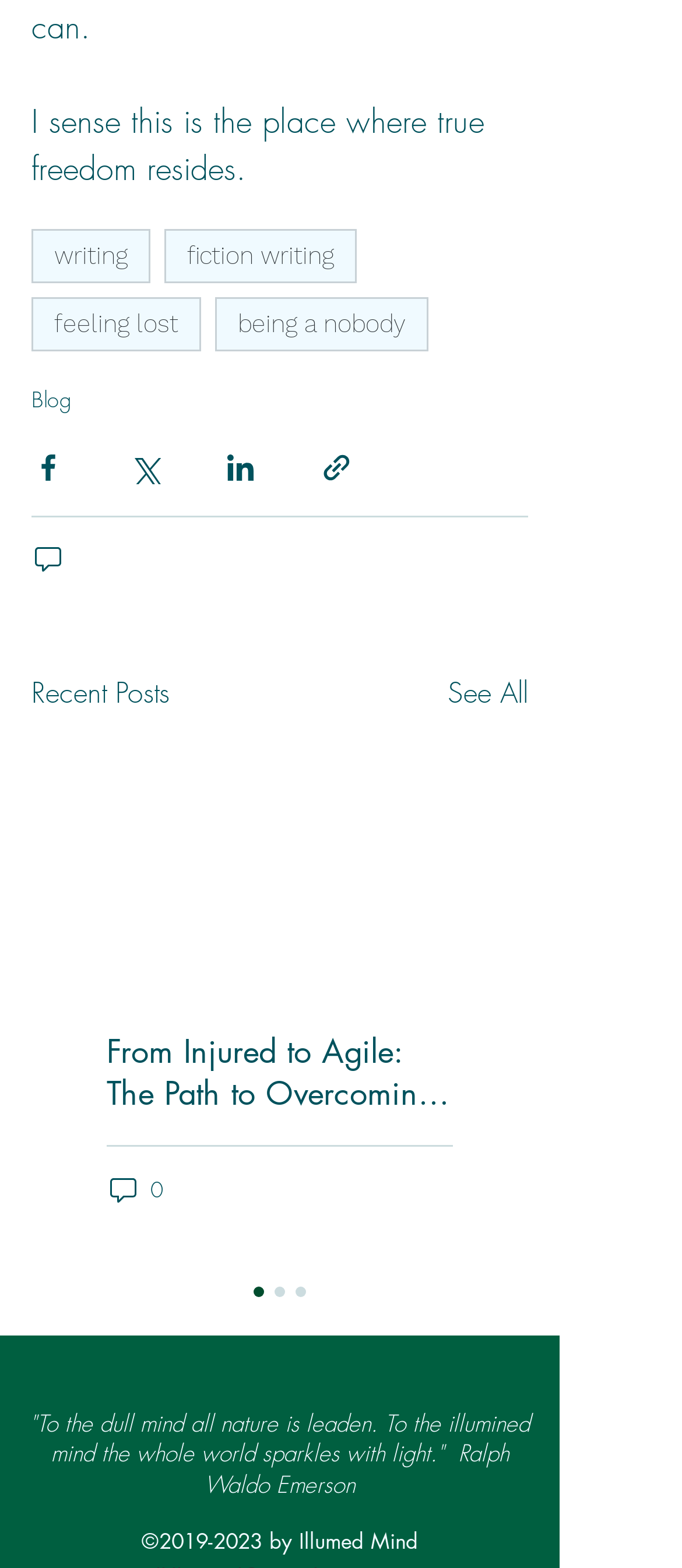Could you provide the bounding box coordinates for the portion of the screen to click to complete this instruction: "View recent posts"?

[0.046, 0.428, 0.249, 0.455]